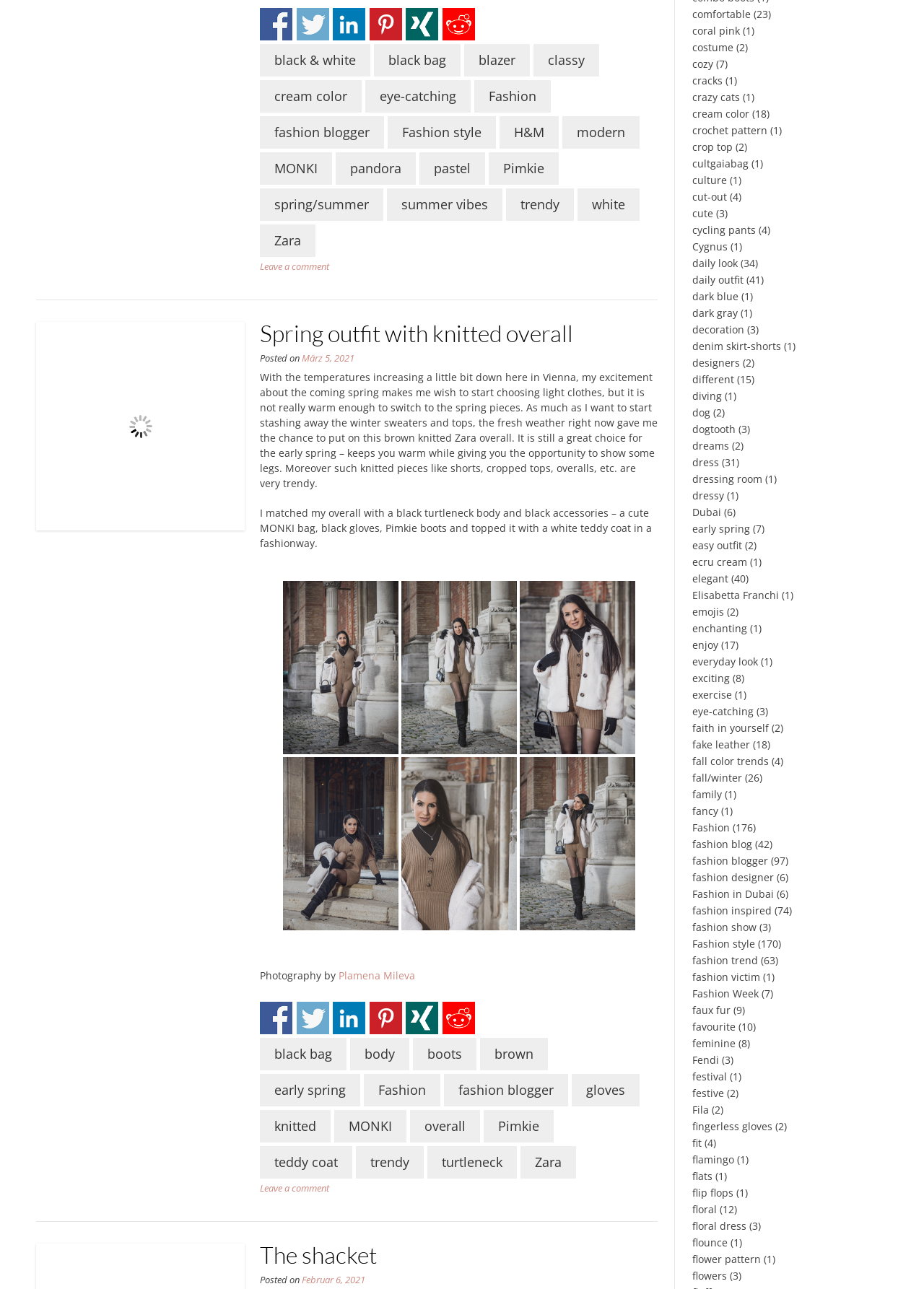Respond concisely with one word or phrase to the following query:
What is the brand of the overall worn by the author?

Zara